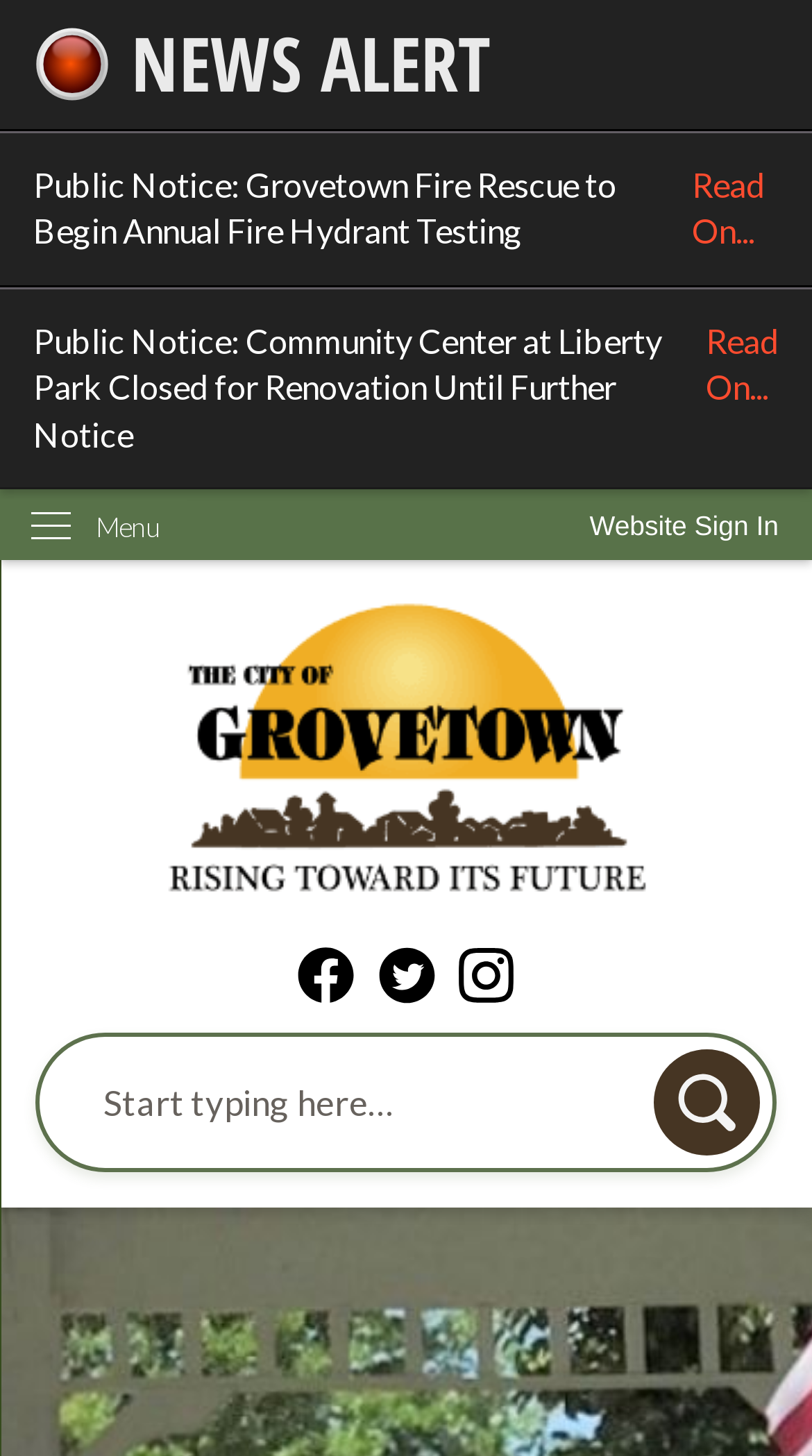Can you look at the image and give a comprehensive answer to the question:
What social media platforms are linked on the webpage?

The webpage provides links to three social media platforms, namely Facebook, Twitter, and Instagram, as indicated by the corresponding images and links, suggesting that the website or organization has a presence on these platforms.